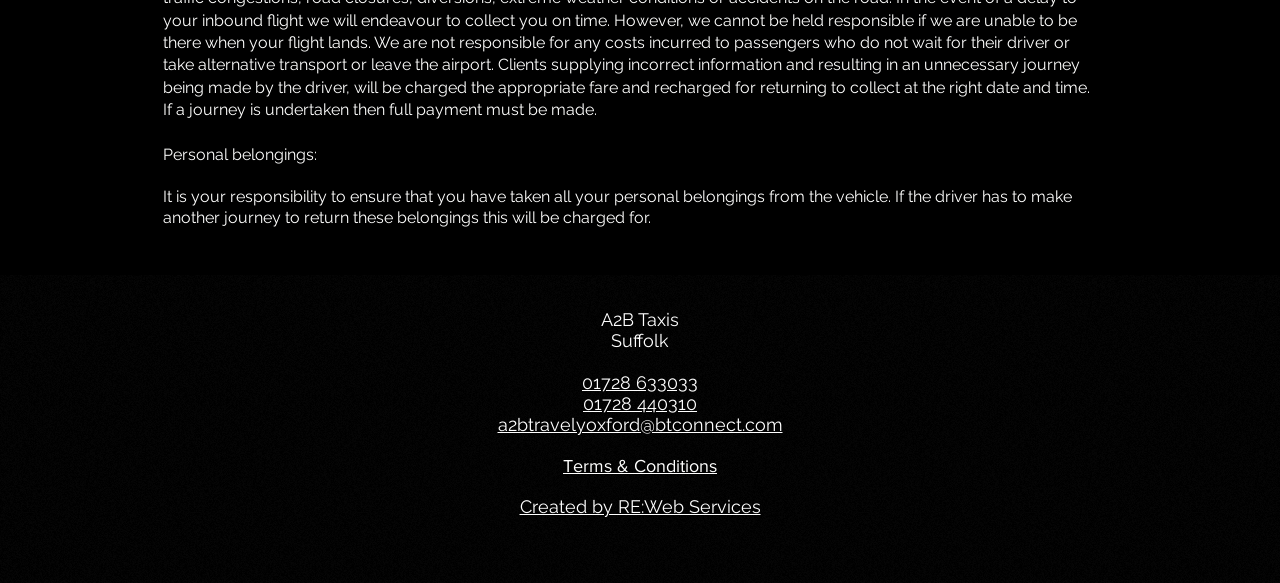What is the responsibility of the user?
Based on the image, please offer an in-depth response to the question.

According to the static text element in the root element, it is the user's responsibility to ensure that they have taken all their personal belongings from the vehicle.